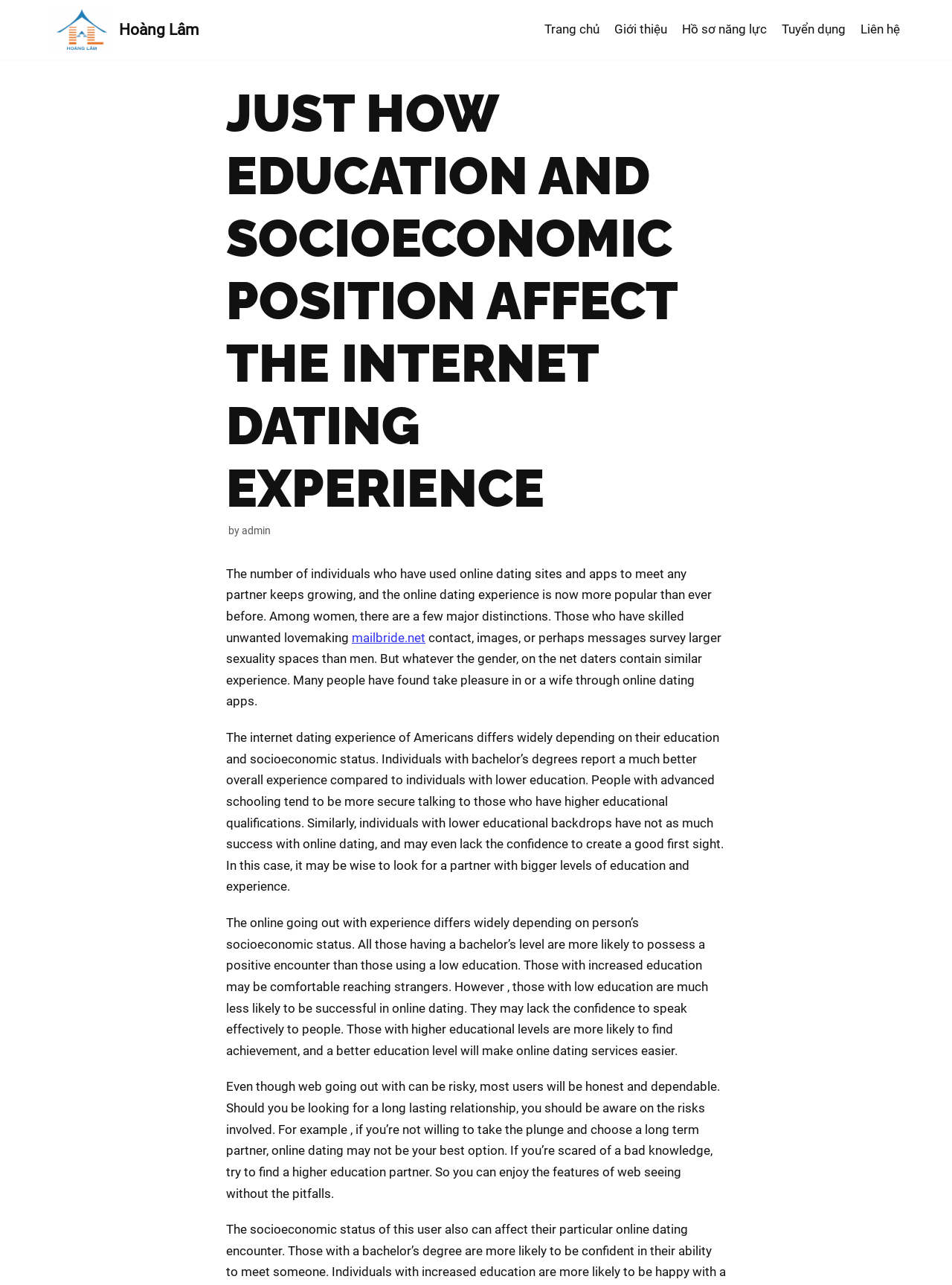Describe the webpage in detail, including text, images, and layout.

This webpage is about the impact of education and socioeconomic position on online dating experiences. At the top left, there is a link to "Skip to content". Next to it, on the top center, is a link to the author's name, "Hoàng Lâm". 

On the top right, there is a primary navigation menu with five links: "Trang chủ", "Giới thiệu", "Hồ sơ năng lực", "Tuyển dụng", and "Liên hệ". 

Below the navigation menu, there is a large heading that reads "JUST HOW EDUCATION AND SOCIOECONOMIC POSITION AFFECT THE INTERNET DATING EXPERIENCE". 

Under the heading, there is a byline with the text "by" followed by a link to "admin". 

The main content of the webpage is a series of paragraphs that discuss how education and socioeconomic status affect online dating experiences. The text explains that individuals with higher education tend to have a better overall experience with online dating, while those with lower education have less success and may lack confidence. It also mentions that socioeconomic status plays a role in online dating, with those having a bachelor's degree being more likely to have a positive experience. 

There is a link to "mailbride.net" in the middle of the text, which appears to be a reference to an online dating site. 

Throughout the text, there are no images, but there are several links and paragraphs that provide information on the topic.